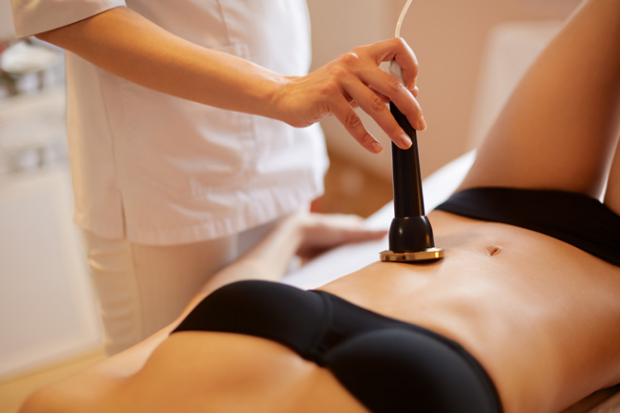Give a detailed explanation of what is happening in the image.

The image showcases a professional treatment session, focusing on a patient receiving a non-invasive body contouring procedure. A clinician, wearing a white uniform, is expertly handling a handheld laser device, applying it to the patient’s abdomen. The patient is in a fitted black ensemble, lying comfortably on a treatment table. This approach aligns with advanced techniques aimed at breaking down fat cells, similar to those described in the context of laser treatments. These procedures utilize controlled heat to target subcutaneous fat, promoting effective body sculpting while ensuring patient comfort through protective cooling mechanisms.